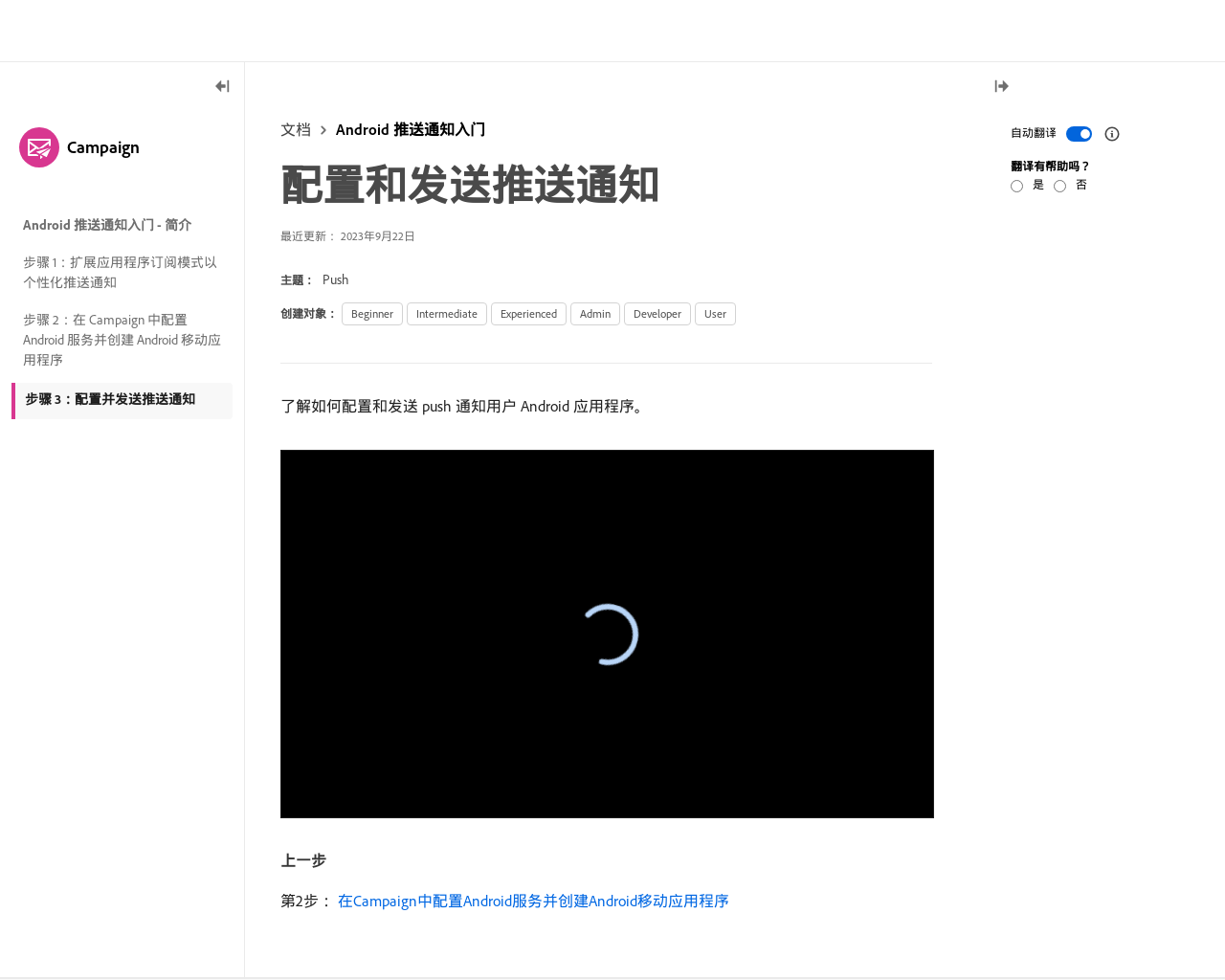Pinpoint the bounding box coordinates of the clickable area necessary to execute the following instruction: "Check the box to auto-translate". The coordinates should be given as four float numbers between 0 and 1, namely [left, top, right, bottom].

[0.87, 0.129, 0.891, 0.145]